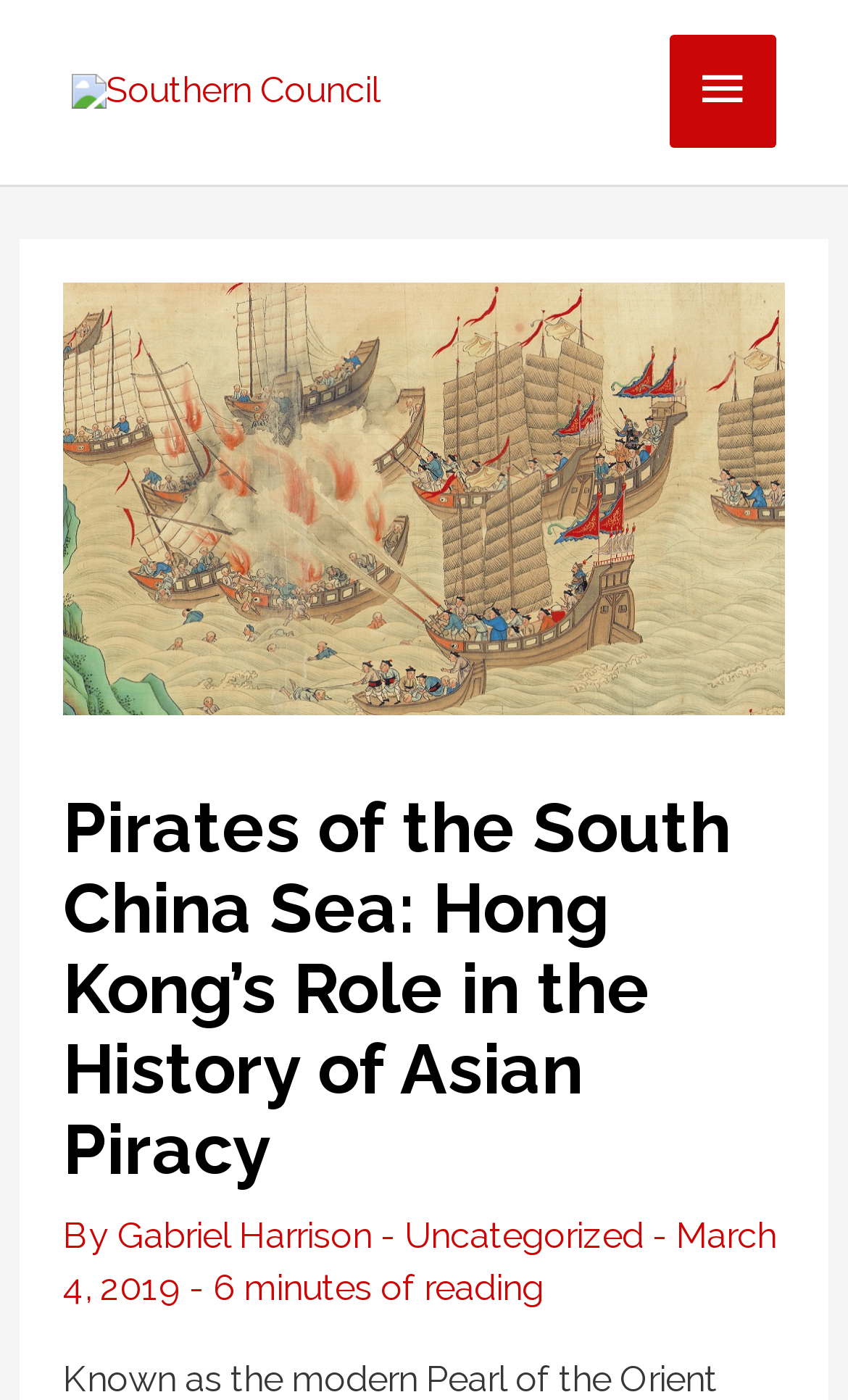When was this article published?
Answer the question with a single word or phrase derived from the image.

March 4, 2019